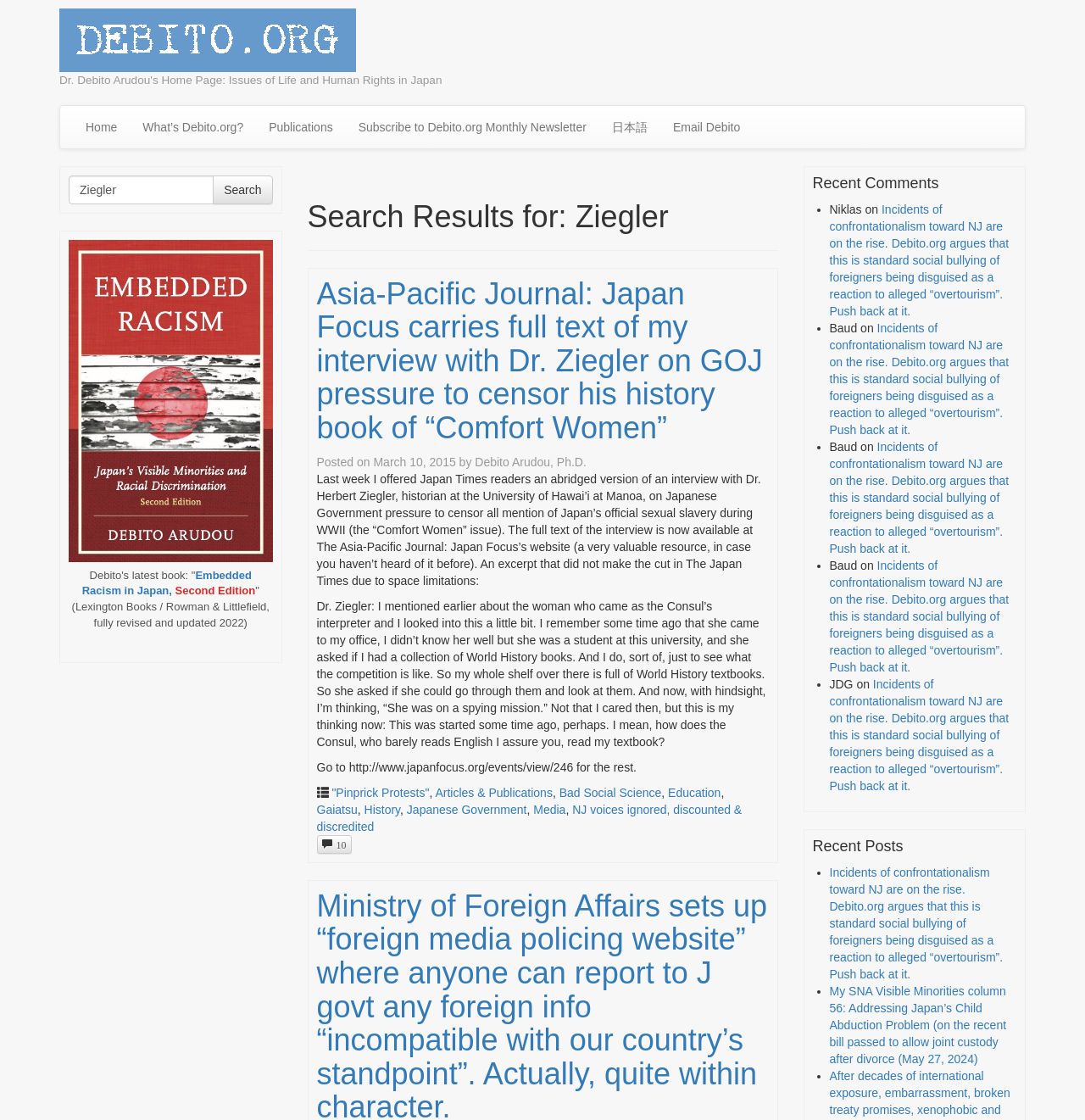What is the search query?
Using the visual information, respond with a single word or phrase.

Ziegler